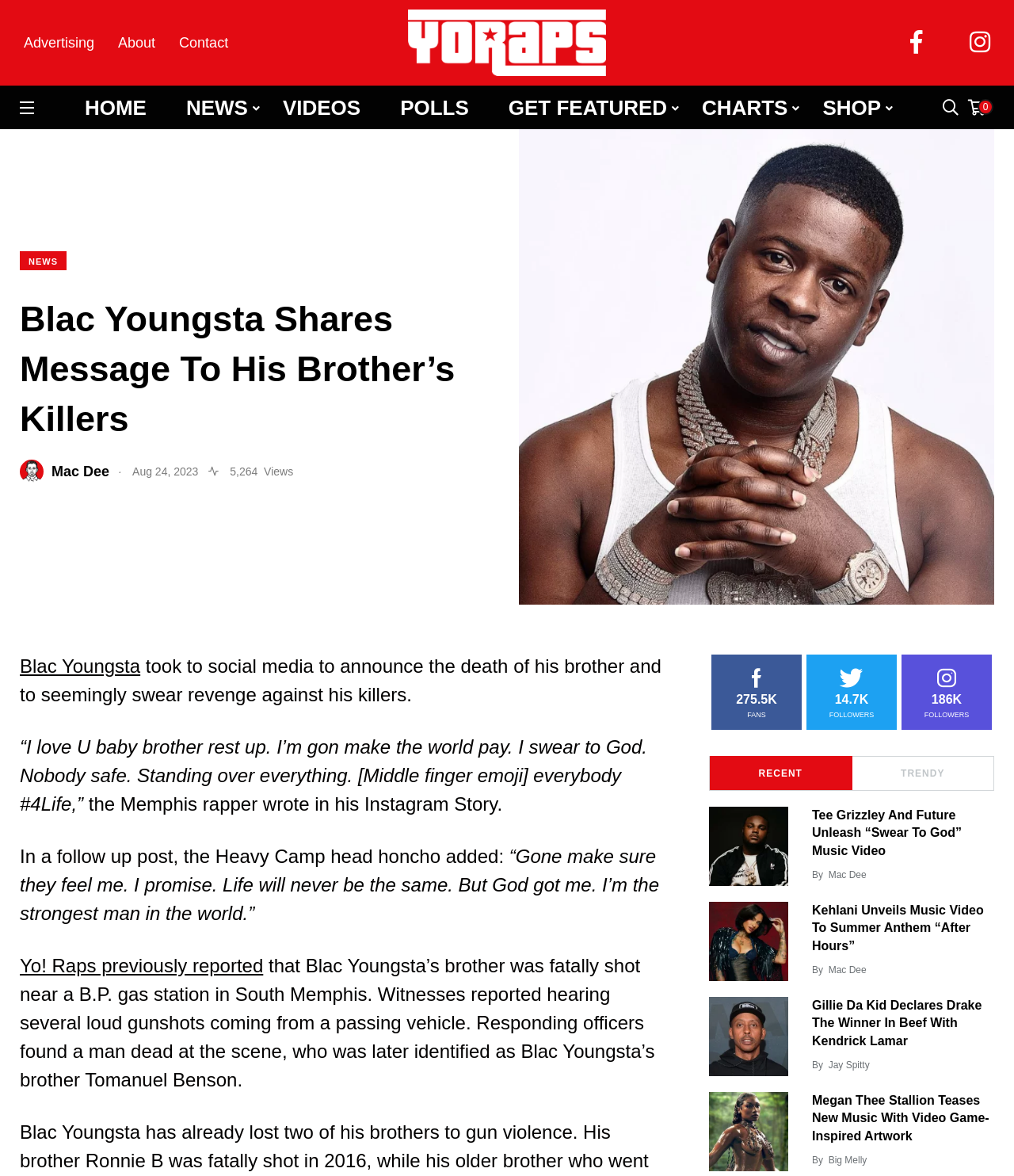Locate the bounding box of the UI element described by: "Big Melly" in the given webpage screenshot.

[0.817, 0.982, 0.855, 0.991]